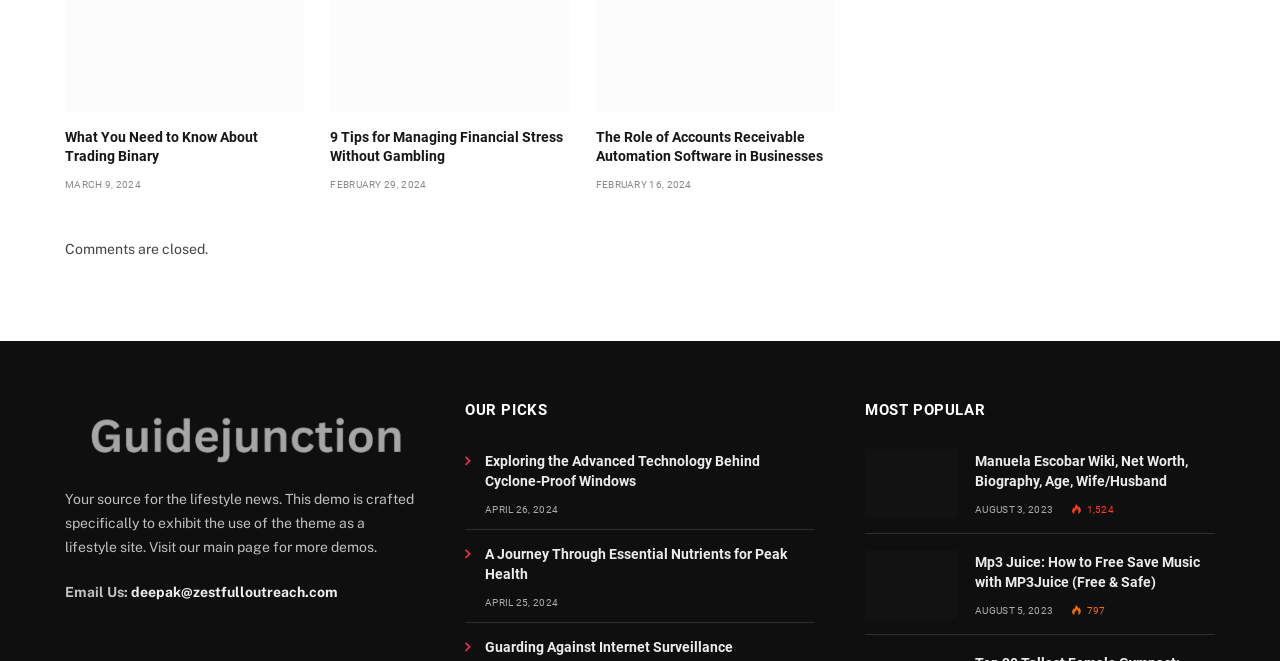Given the element description: "Guarding Against Internet Surveillance", predict the bounding box coordinates of this UI element. The coordinates must be four float numbers between 0 and 1, given as [left, top, right, bottom].

[0.379, 0.963, 0.637, 0.994]